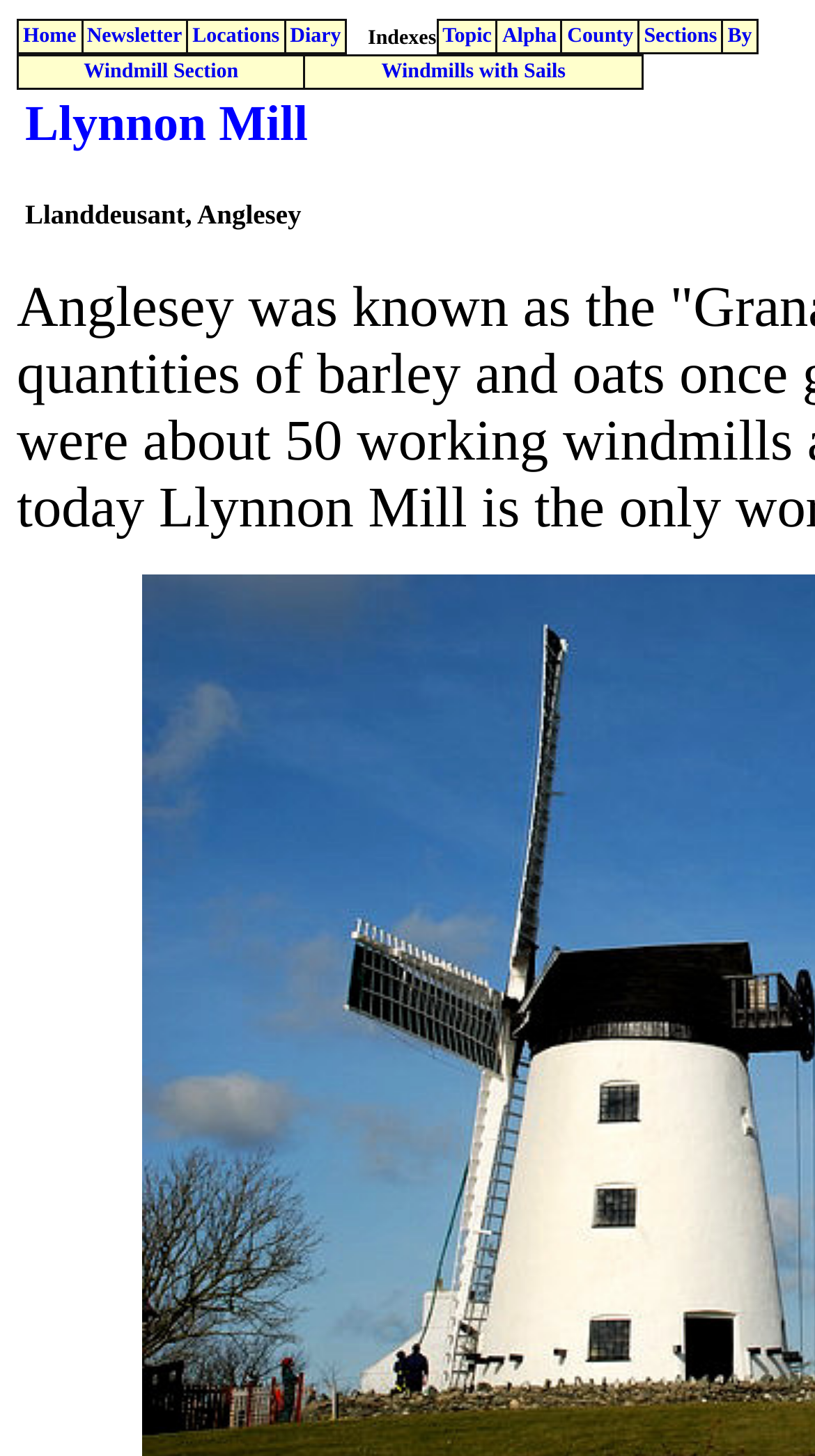Use a single word or phrase to answer the question:
How many links are in the bottom section?

2